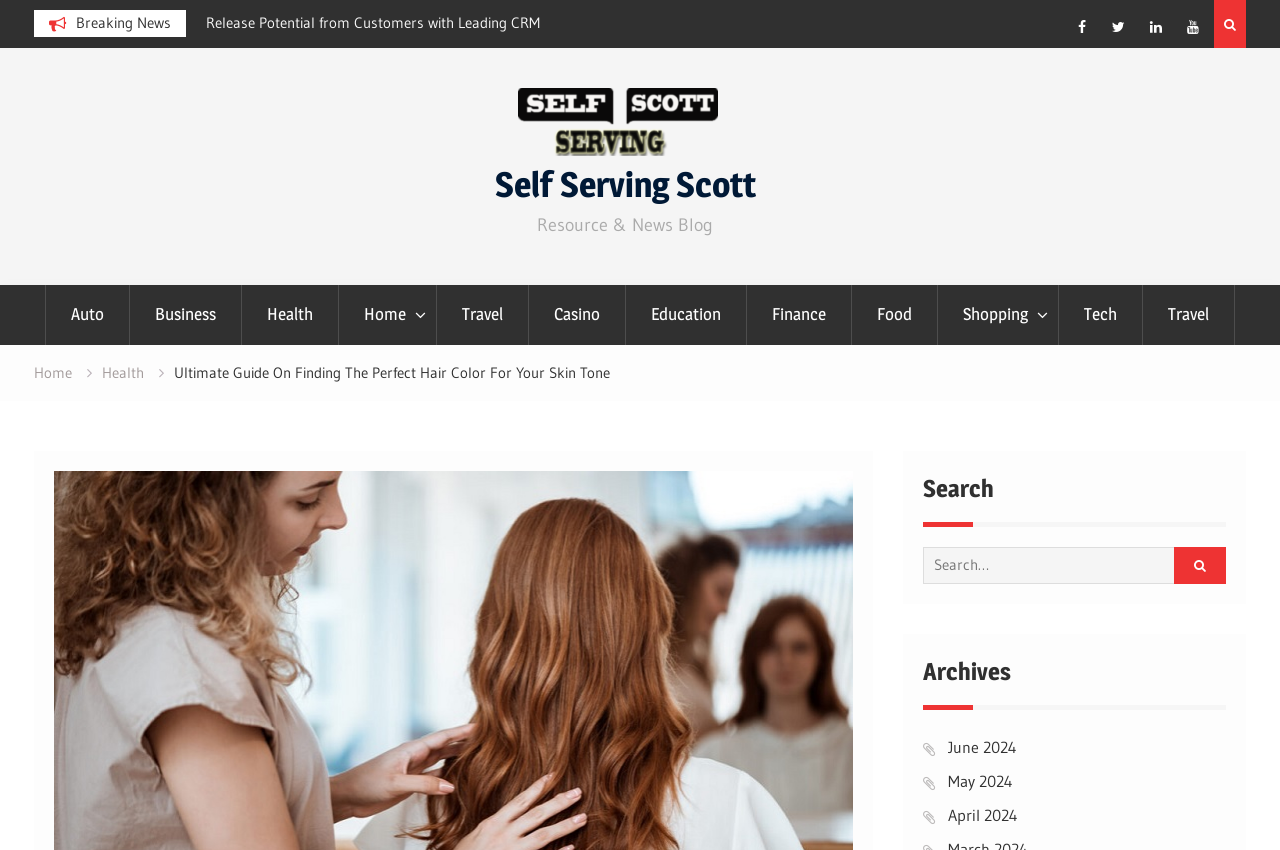Locate the bounding box coordinates of the region to be clicked to comply with the following instruction: "Read the Ultimate Guide On Finding The Perfect Hair Color For Your Skin Tone". The coordinates must be four float numbers between 0 and 1, in the form [left, top, right, bottom].

[0.136, 0.427, 0.477, 0.449]